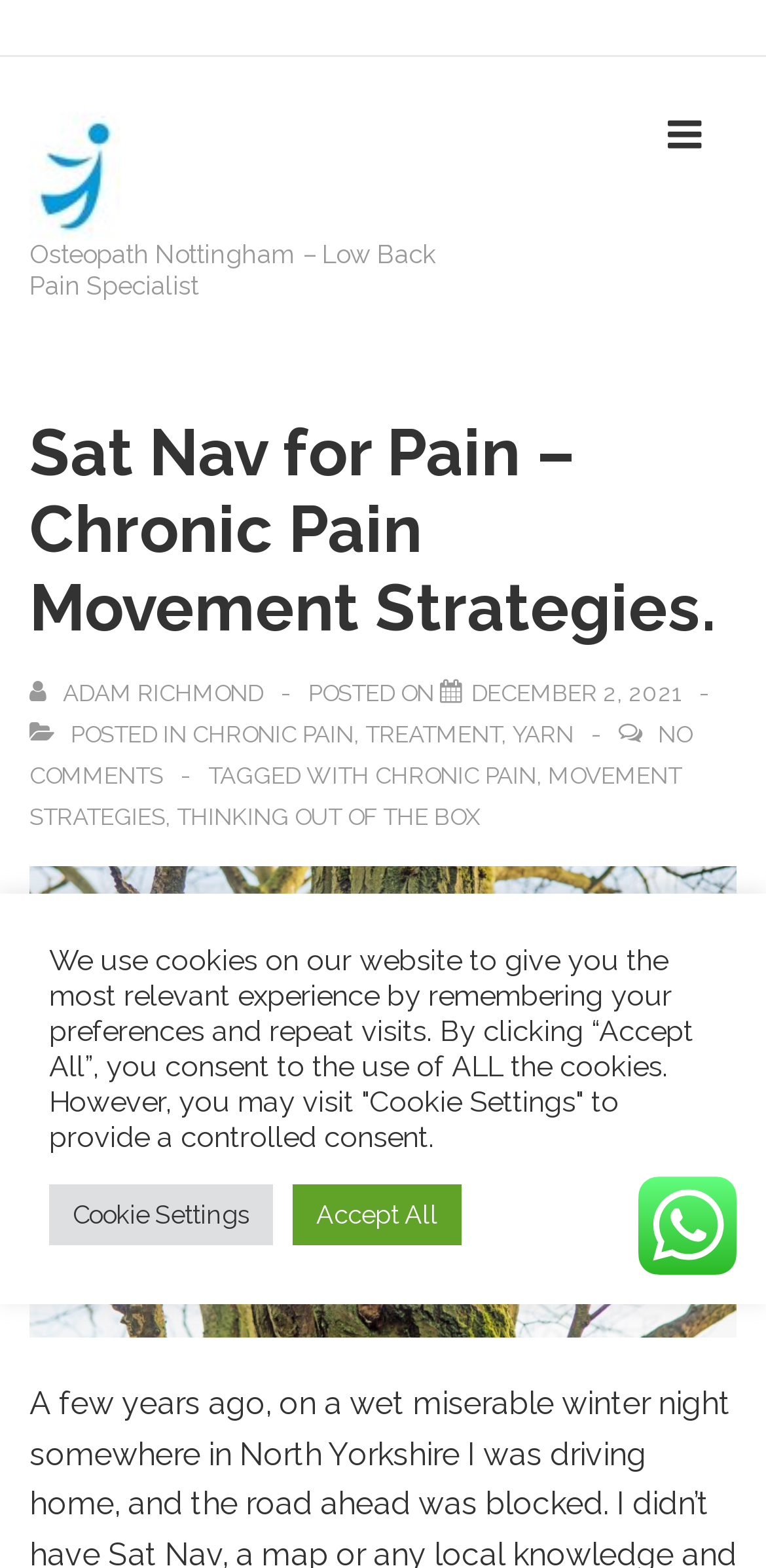Determine the main heading of the webpage and generate its text.

Sat Nav for Pain – Chronic Pain Movement Strategies.